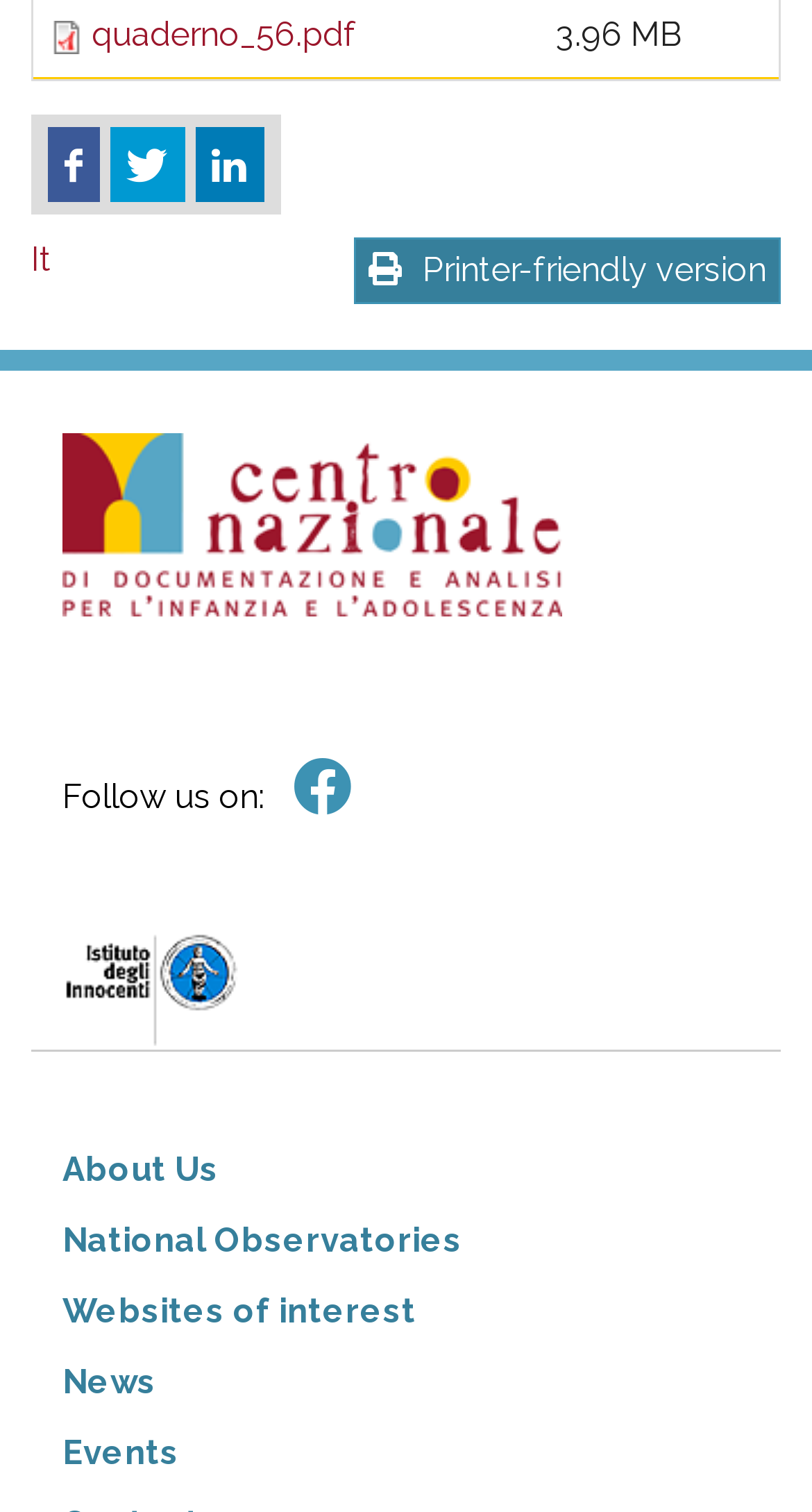Find the bounding box coordinates for the area that should be clicked to accomplish the instruction: "Download the PDF file".

[0.113, 0.009, 0.438, 0.035]